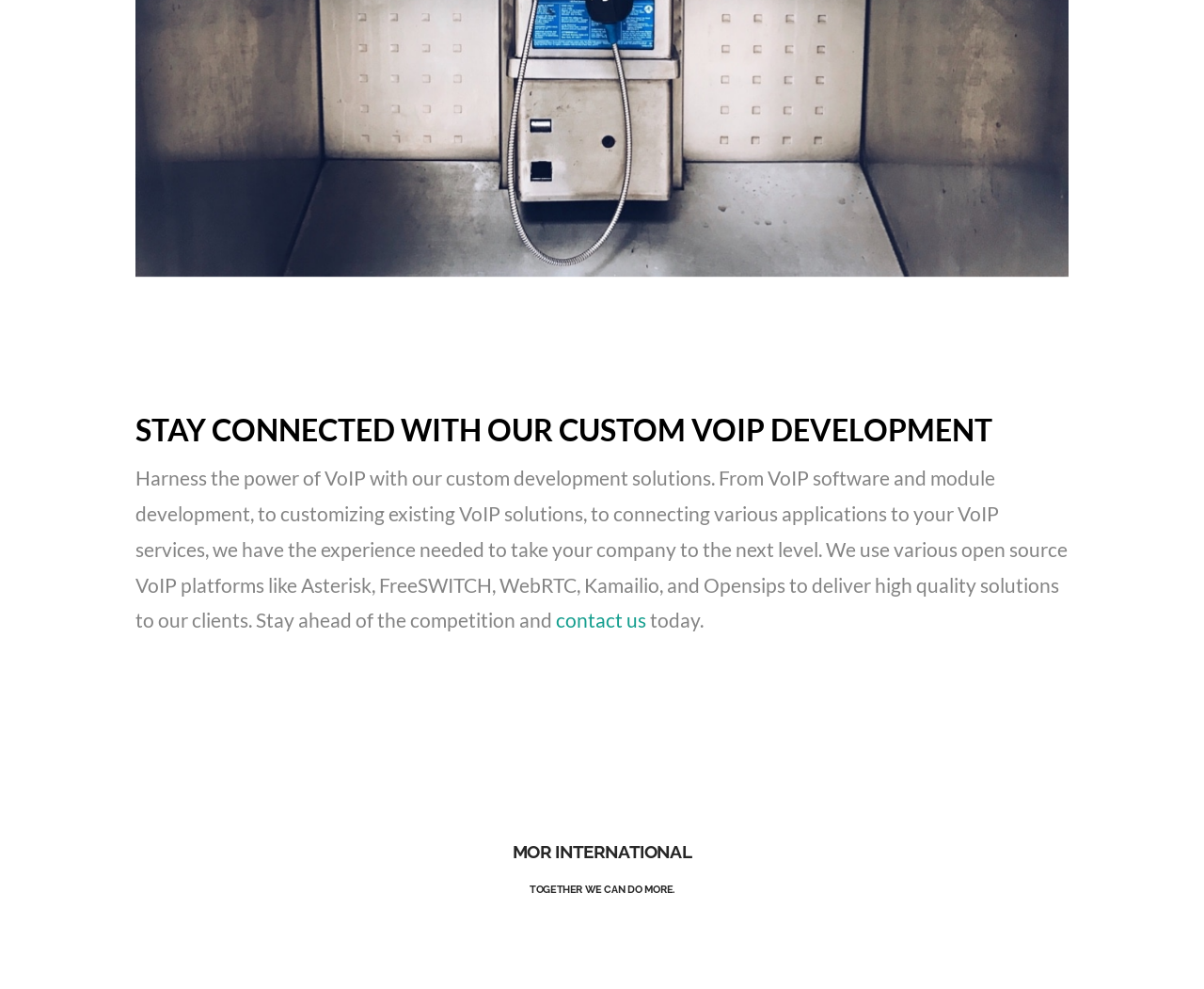Locate the bounding box of the UI element defined by this description: "Privacy Policy". The coordinates should be given as four float numbers between 0 and 1, formatted as [left, top, right, bottom].

[0.466, 0.921, 0.534, 0.935]